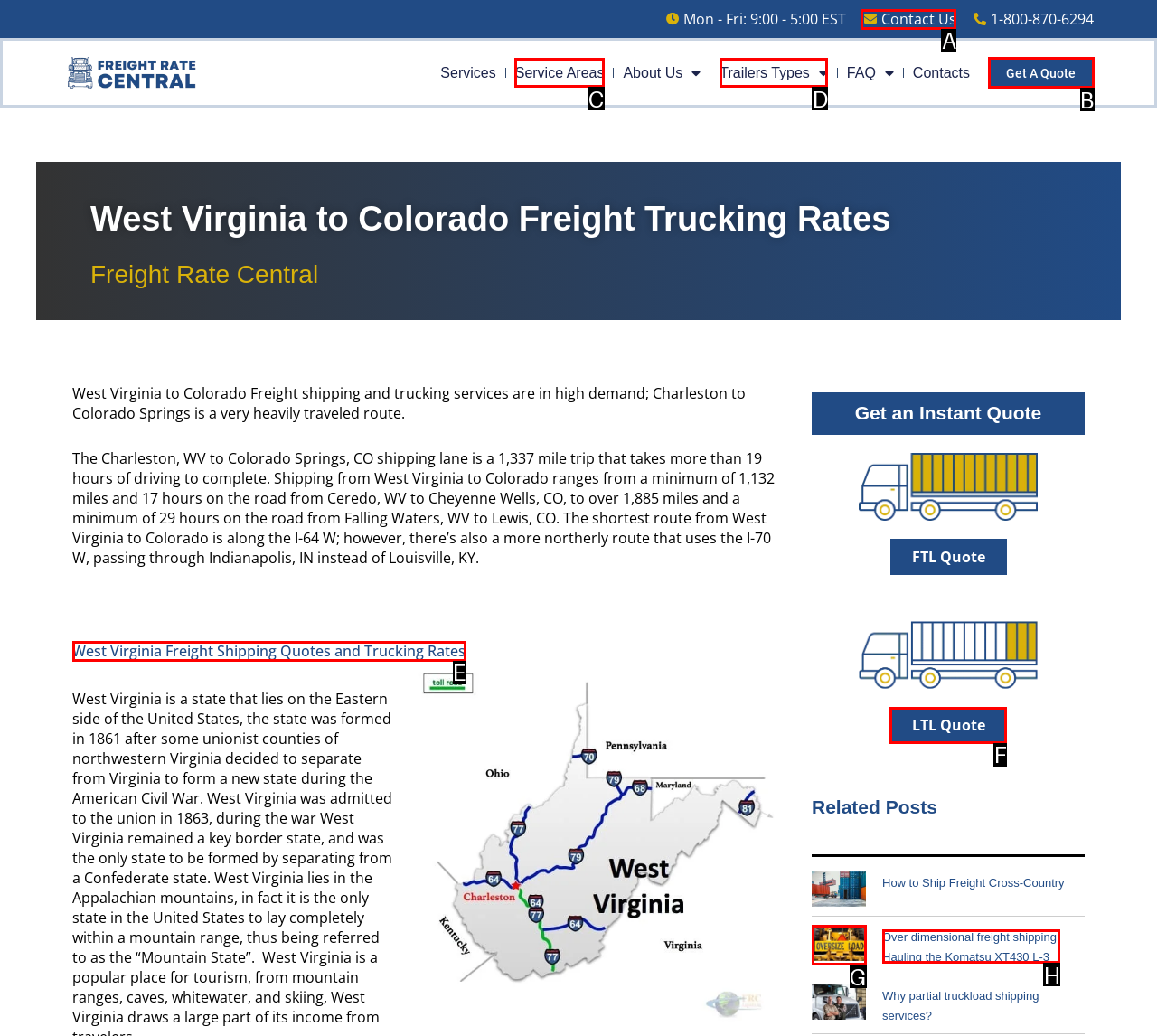Select the letter of the option that corresponds to: Contact Us
Provide the letter from the given options.

A